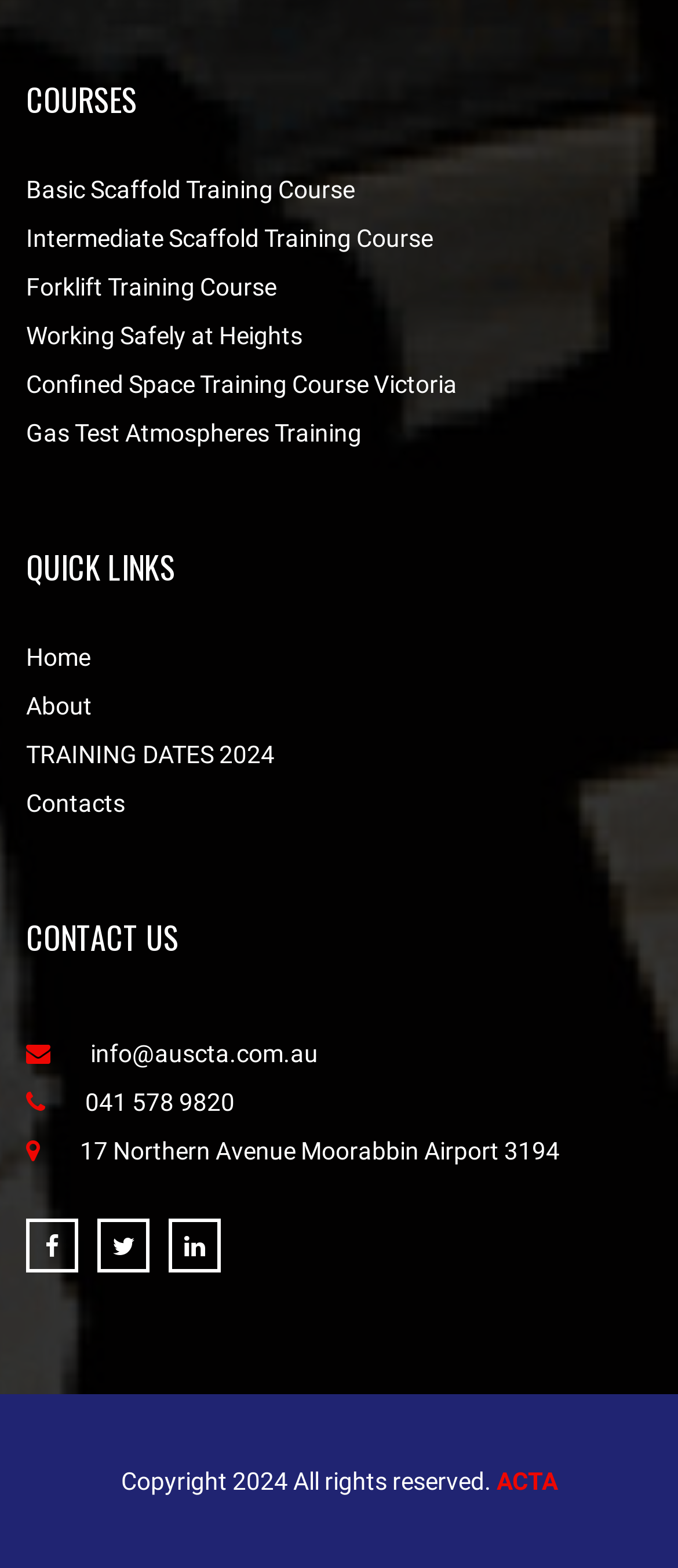How many social media links are there?
Using the image as a reference, deliver a detailed and thorough answer to the question.

I counted the number of links with no text under the 'CONTACT US' heading, which are likely social media links. There are 3 links in total.